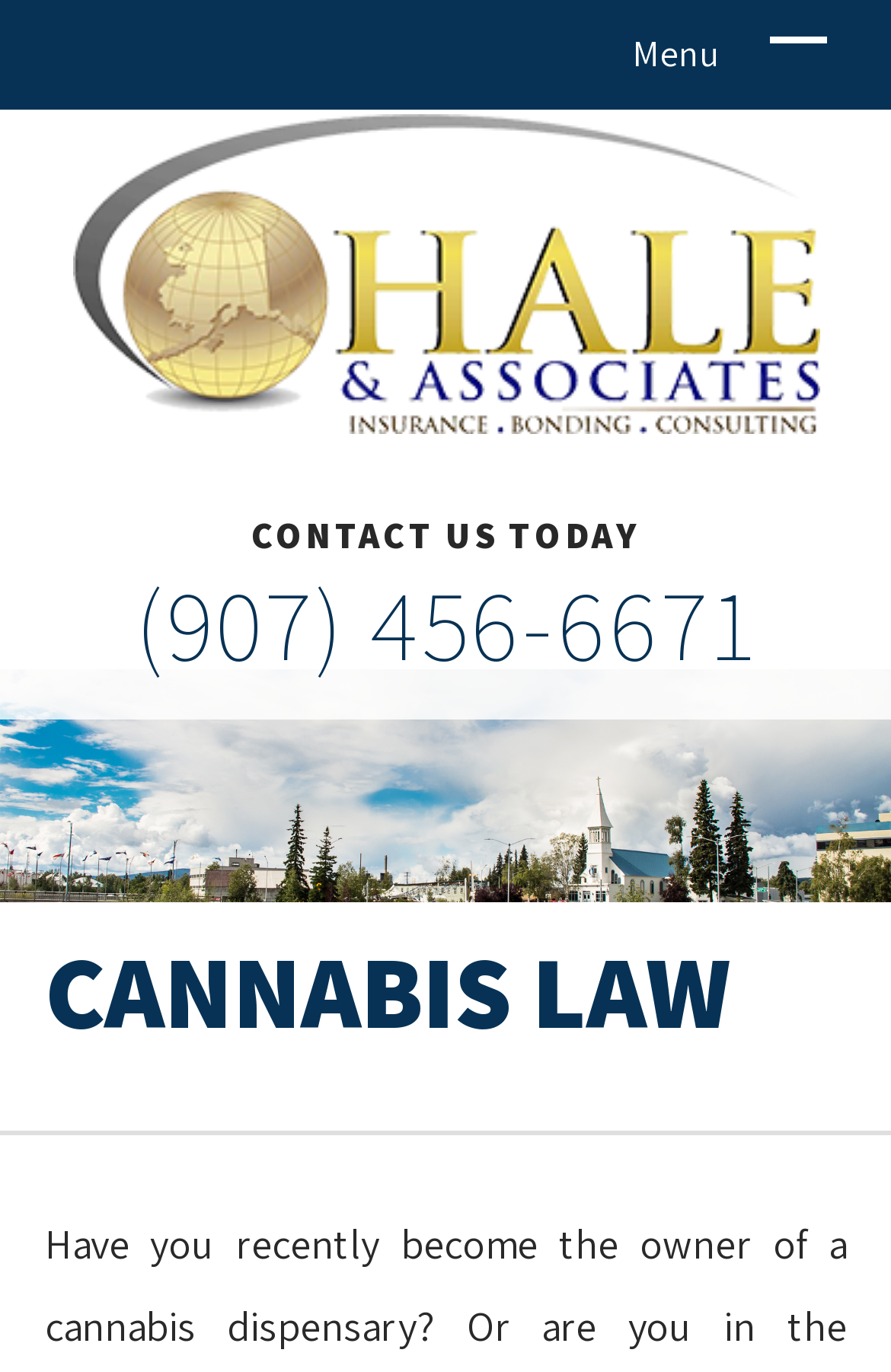Please specify the bounding box coordinates in the format (top-left x, top-left y, bottom-right x, bottom-right y), with all values as floating point numbers between 0 and 1. Identify the bounding box of the UI element described by: (907) 456-6671

[0.151, 0.406, 0.849, 0.502]